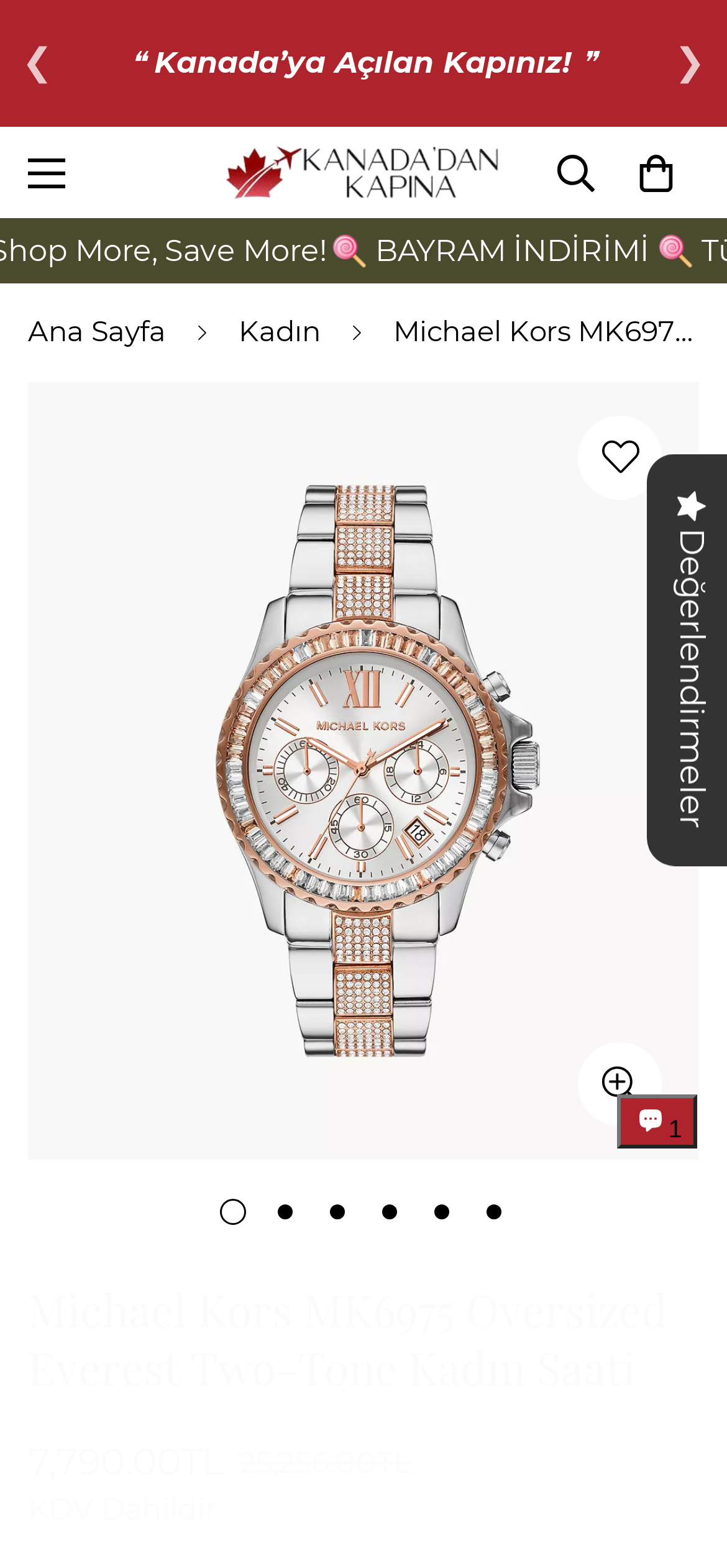Determine the bounding box of the UI component based on this description: "Next". The bounding box coordinates should be four float values between 0 and 1, i.e., [left, top, right, bottom].

[0.923, 0.029, 0.974, 0.052]